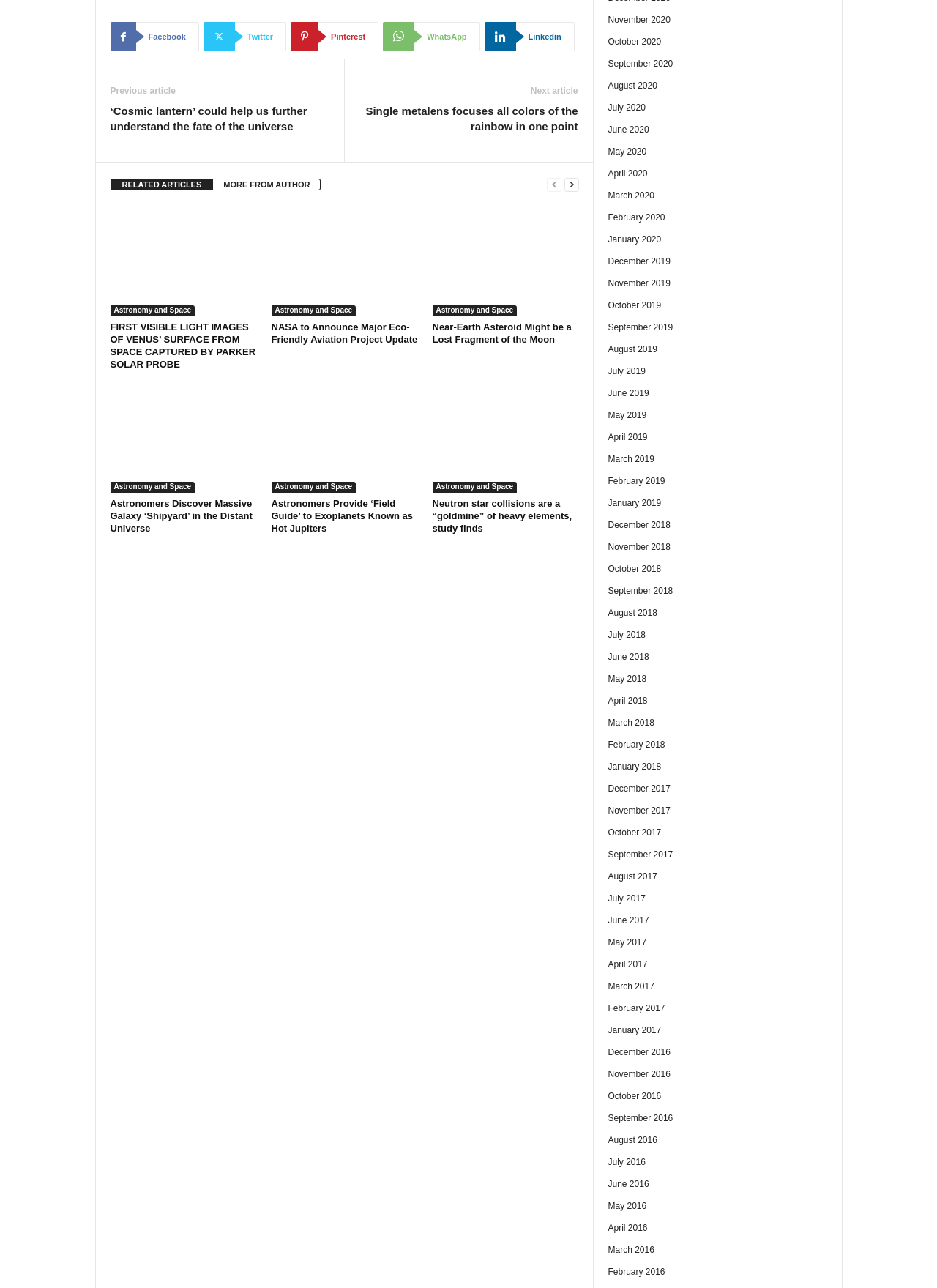Can you give a detailed response to the following question using the information from the image? How many pages are available for navigation?

I found the 'prev-page' and 'next-page' links on the webpage, which indicate that there are two pages available for navigation.